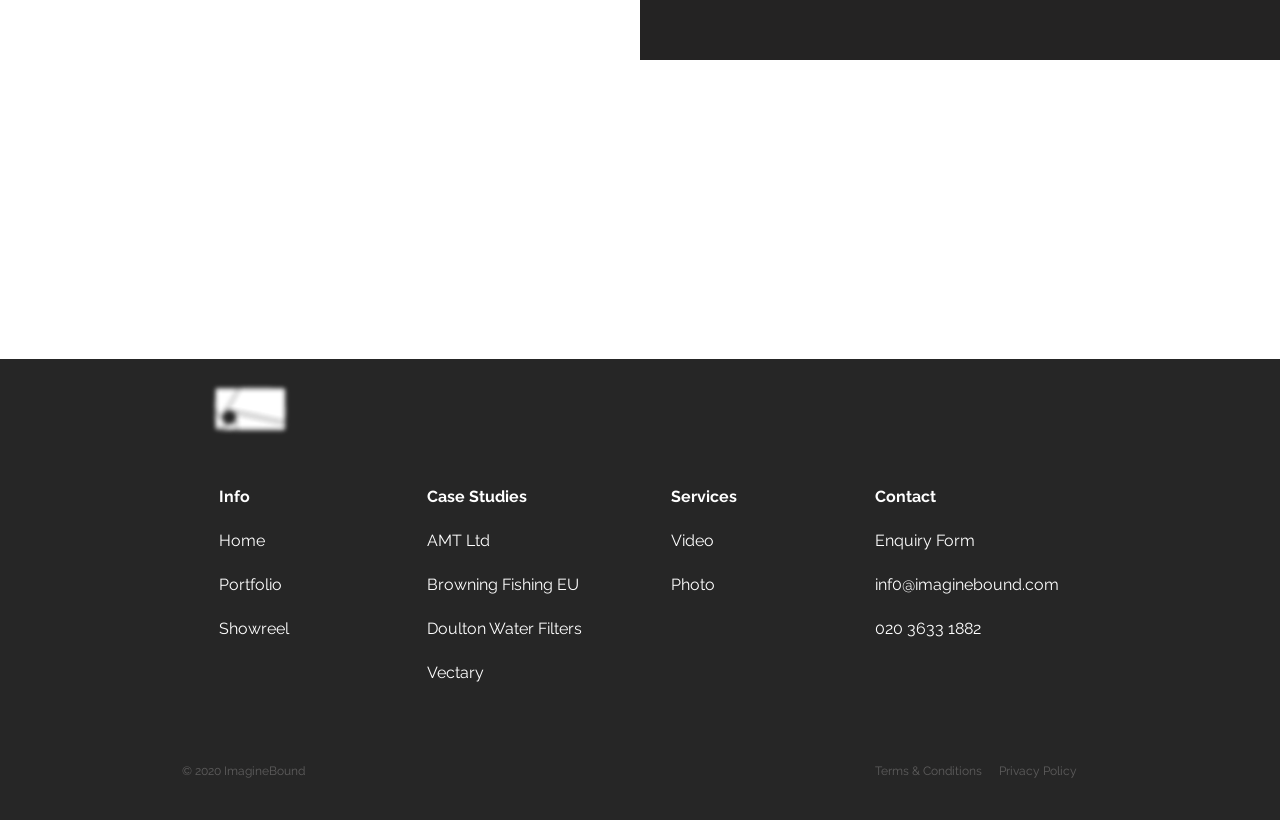Please answer the following question using a single word or phrase: 
What is the logo image on the top left?

tshirt and coat